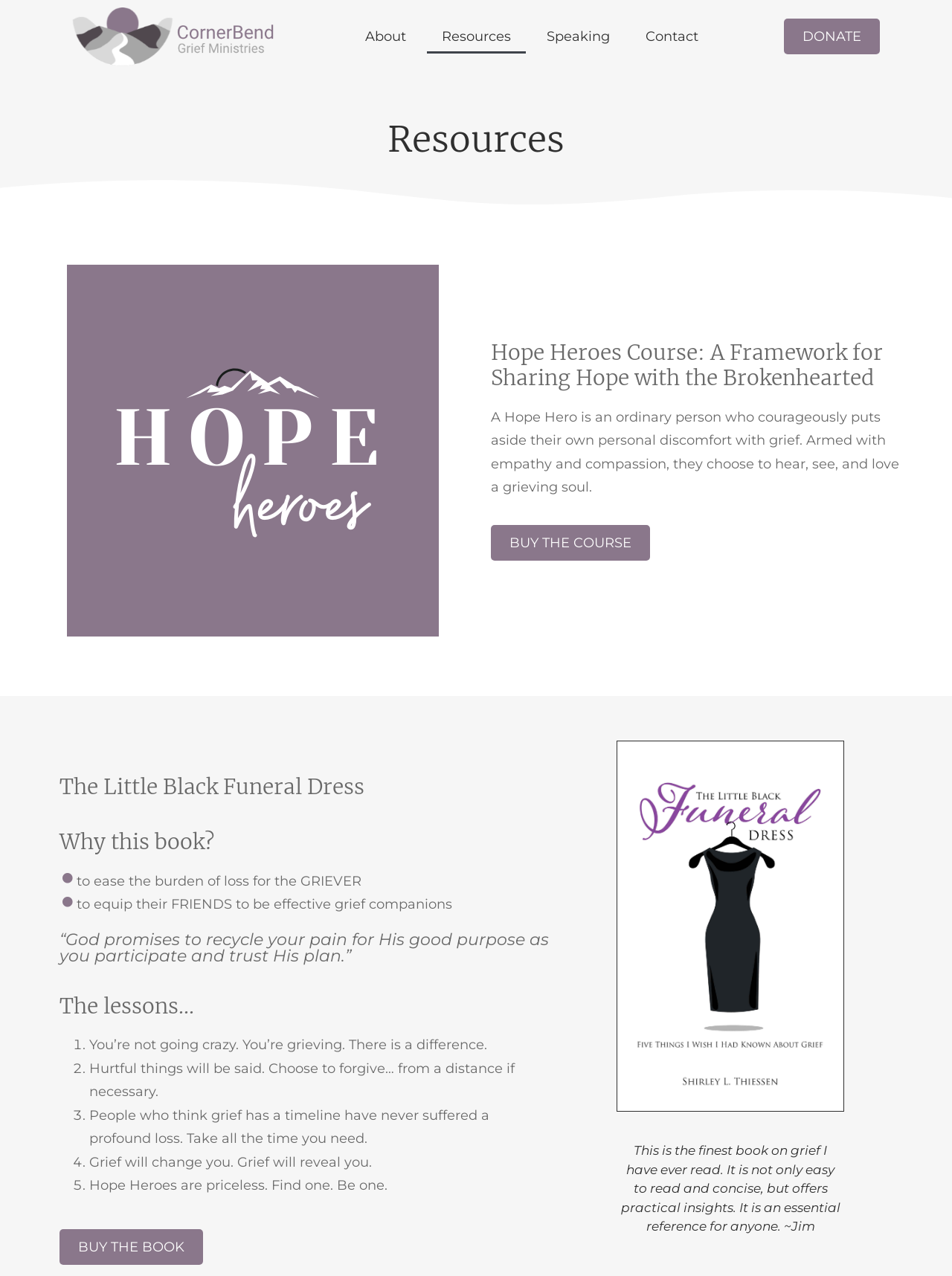From the screenshot, find the bounding box of the UI element matching this description: "About". Supply the bounding box coordinates in the form [left, top, right, bottom], each a float between 0 and 1.

[0.368, 0.015, 0.443, 0.042]